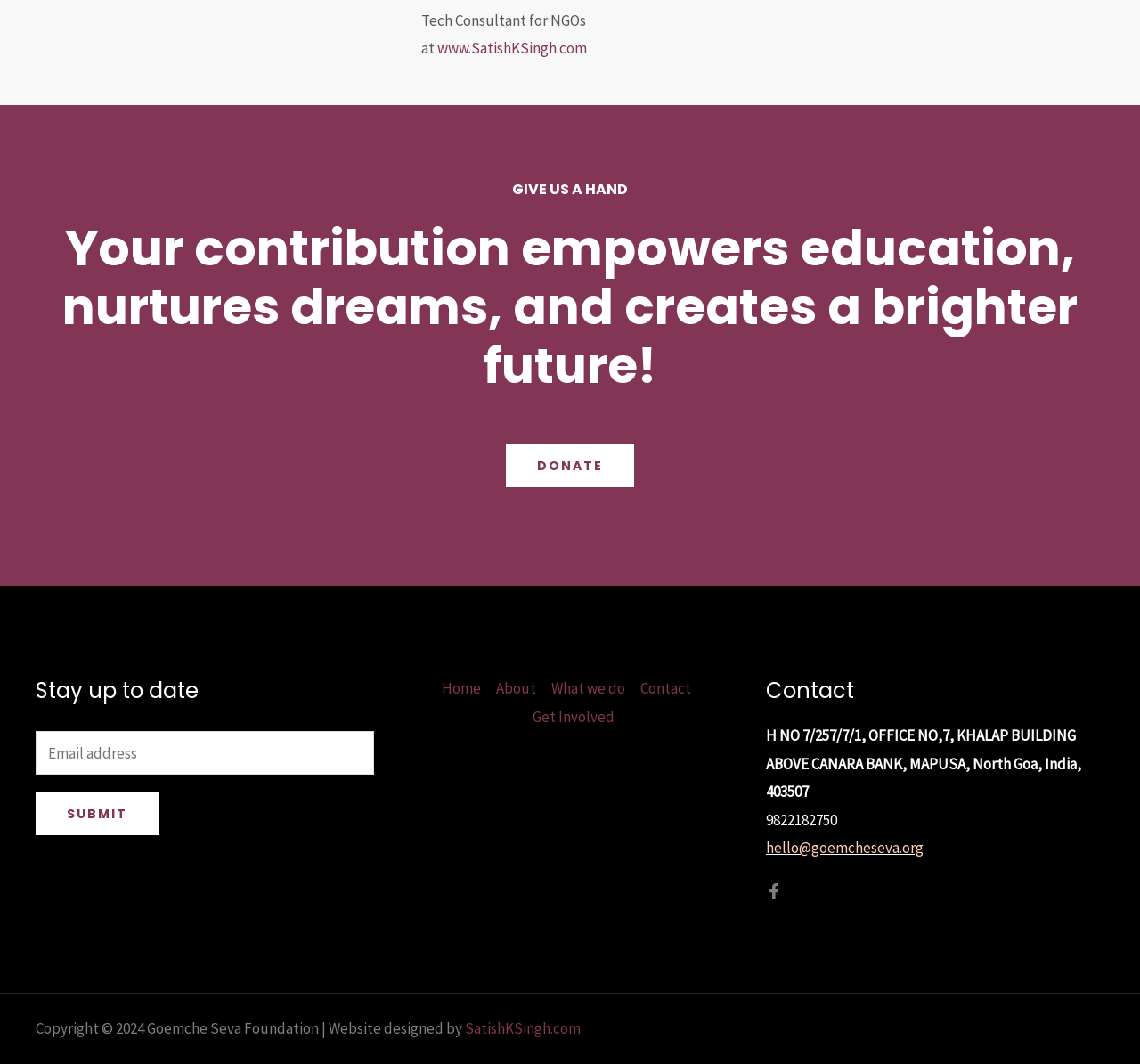Determine the bounding box coordinates of the element that should be clicked to execute the following command: "Click the DONATE button".

[0.444, 0.428, 0.556, 0.446]